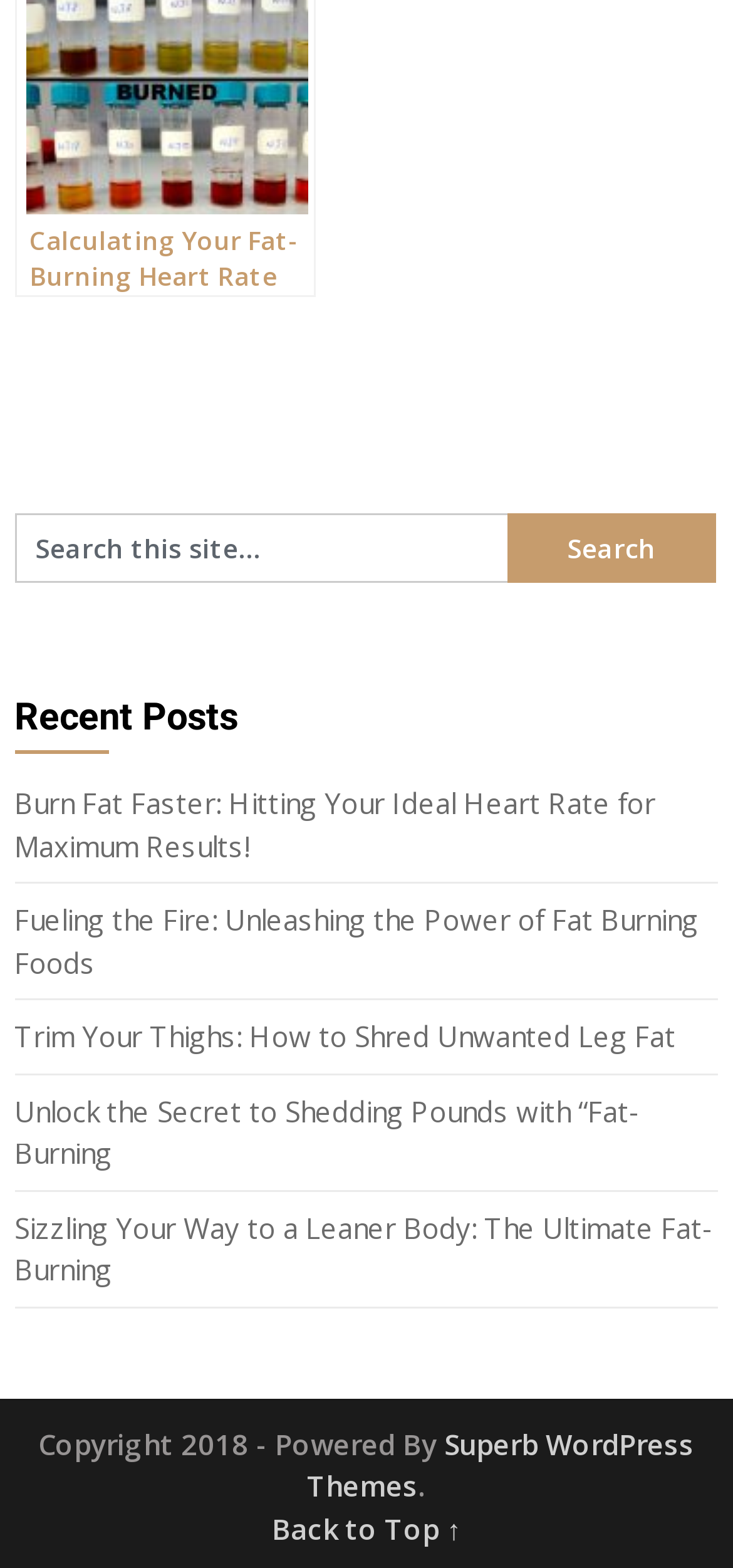With reference to the image, please provide a detailed answer to the following question: What is the purpose of the button?

The button is located next to the textbox with the placeholder 'Search this site...'. This suggests that the button is used to submit the search query entered in the textbox, so its purpose is to search.